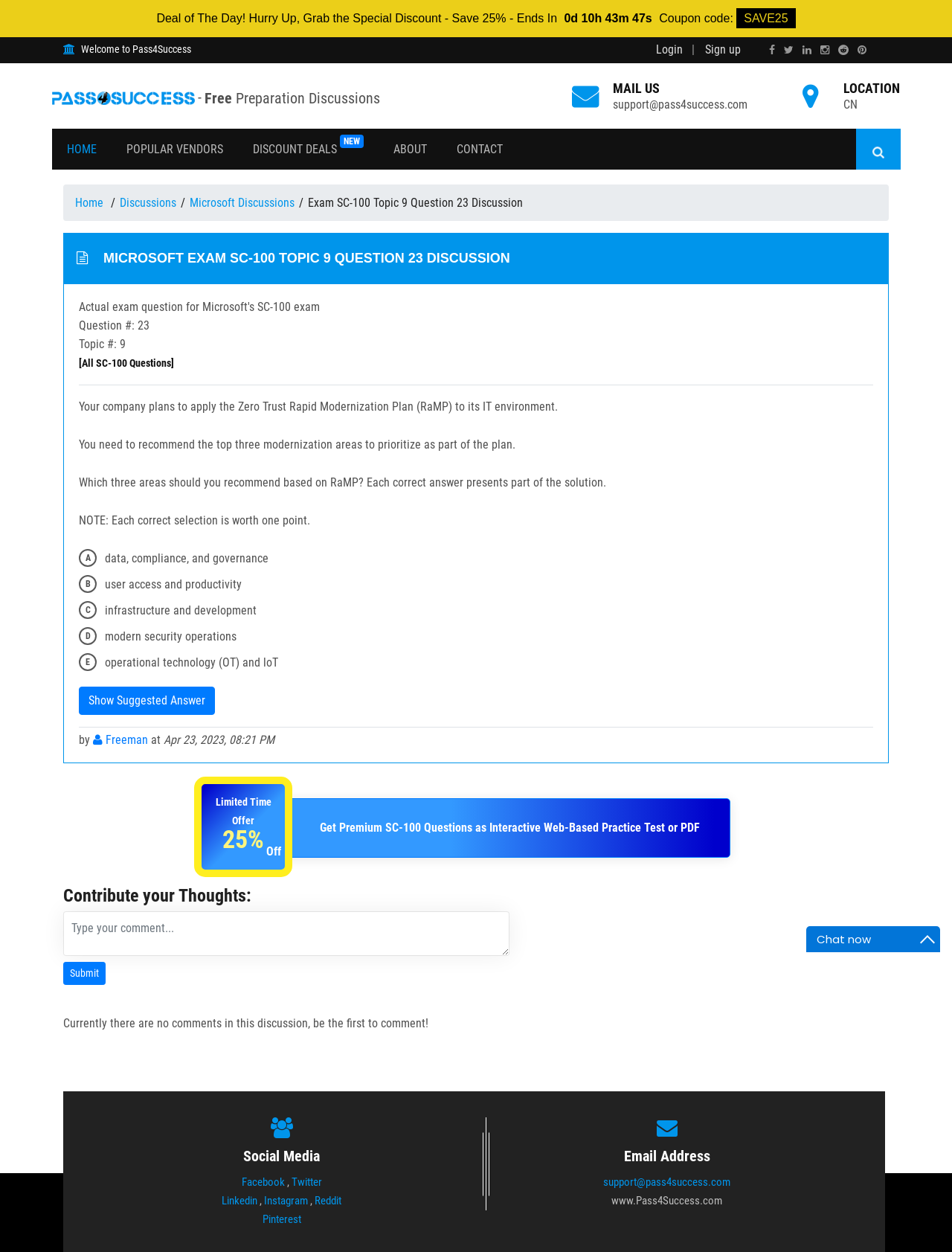Produce an extensive caption that describes everything on the webpage.

This webpage is a discussion forum focused on Microsoft SC-100 Exam Topic 9 Question 23. At the top, there is a chat now button and a maximize button with an icon. Below that, there is a deal of the day section with a coupon code and a countdown timer. On the top-right corner, there is a login and sign-up section with social media links.

The main content of the webpage is divided into several sections. The first section displays the topic of the discussion, which is Microsoft SC-100 Exam Topic 9 Question 23. Below that, there is a question description and three areas to prioritize as part of the Zero Trust Rapid Modernization Plan.

There are four answer options, labeled A to D, with corresponding descriptions. Below the answer options, there is a "Show Suggested Answer" button. The webpage also displays the name of the person who contributed to the discussion, Freeman, along with the date and time of the contribution.

On the right side of the webpage, there is a section with links to popular vendors, discount deals, and other relevant pages. Below that, there is a search bar with a search icon.

The webpage also has a section for users to contribute their thoughts, with a text box to type a comment and a submit button. Currently, there are no comments in this discussion. At the bottom of the webpage, there are social media links and an email address for support.